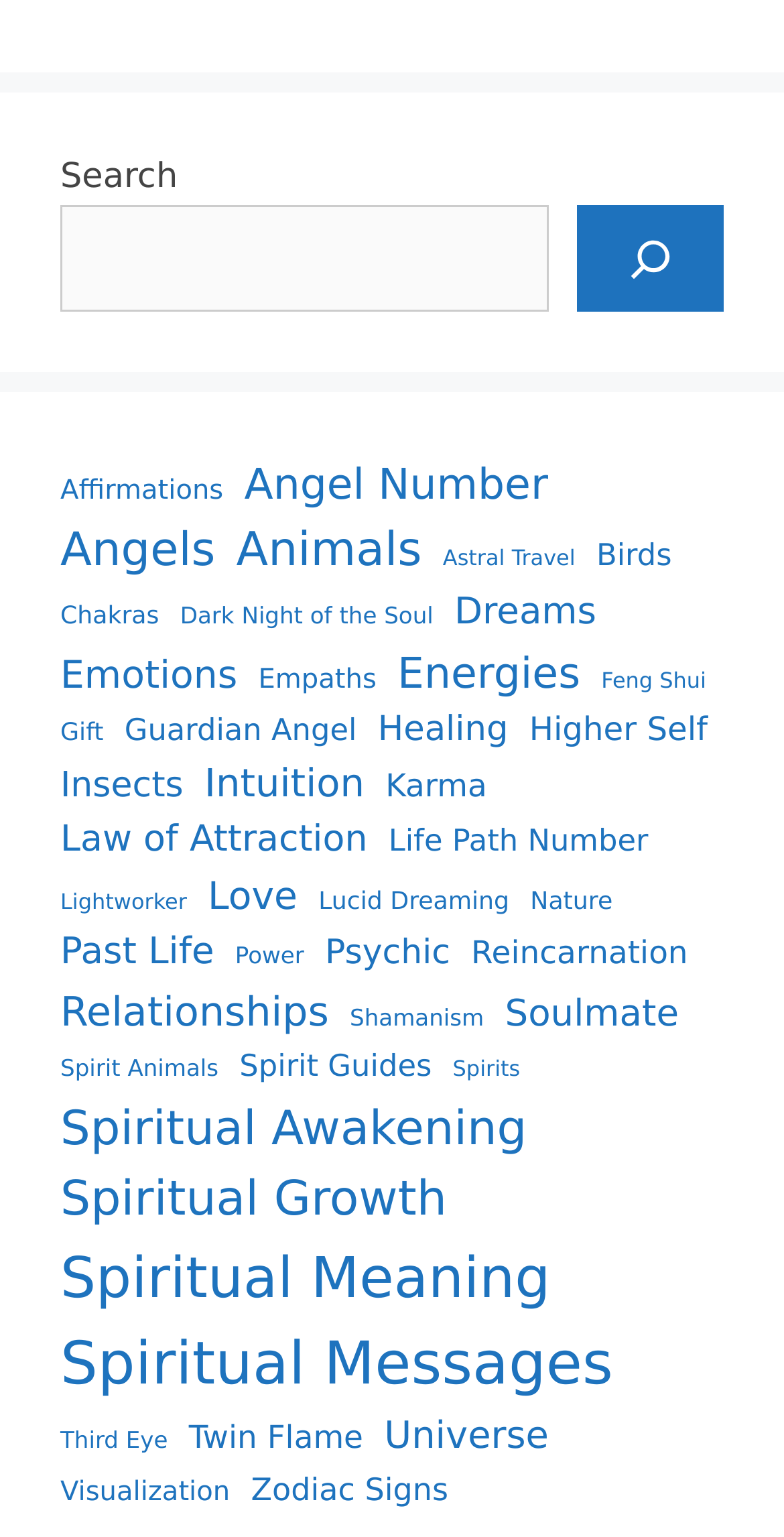Extract the bounding box coordinates of the UI element described by: "Affirmations". The coordinates should include four float numbers ranging from 0 to 1, e.g., [left, top, right, bottom].

[0.077, 0.307, 0.285, 0.334]